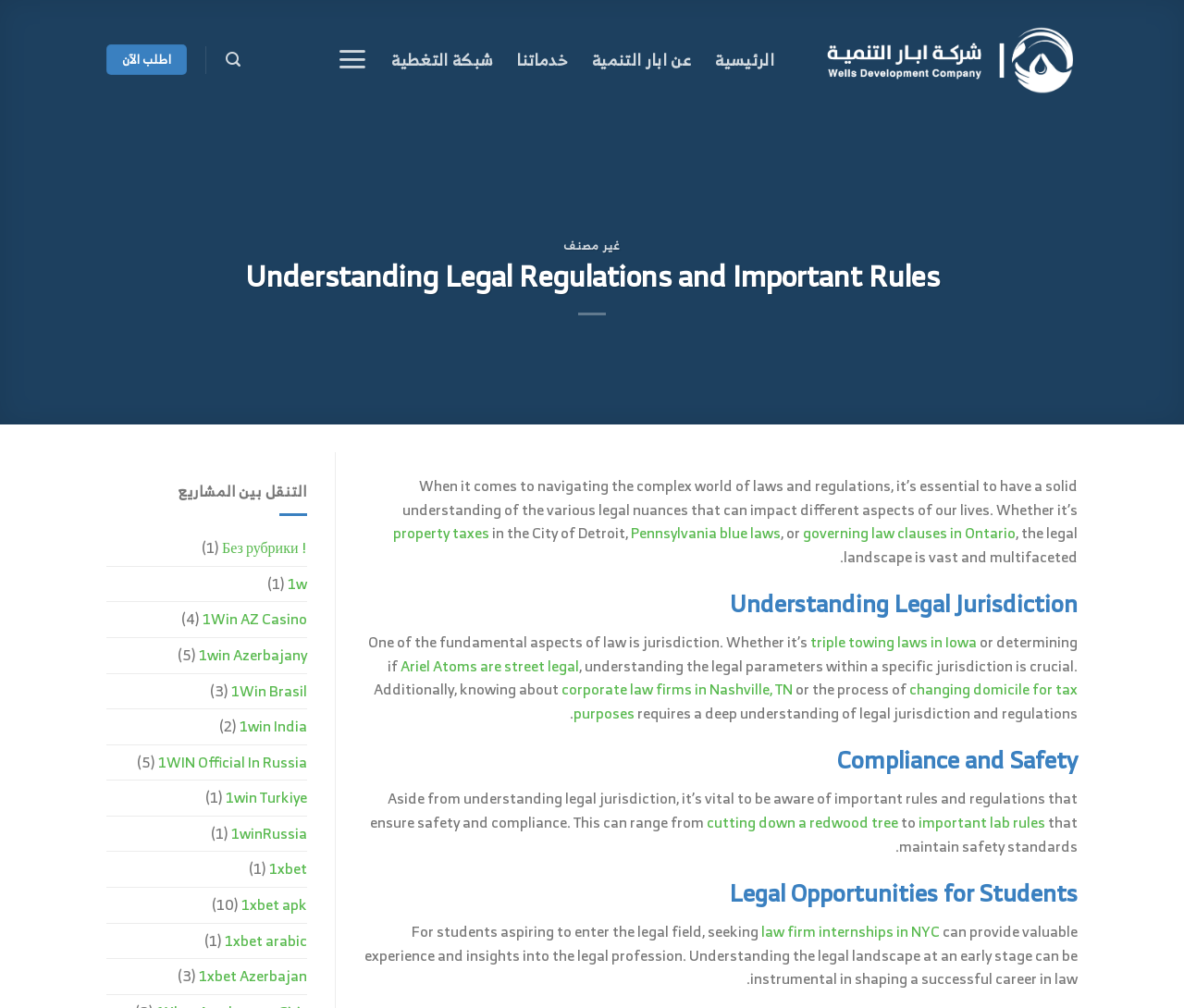Please answer the following question using a single word or phrase: 
What is the main topic of this webpage?

Legal Regulations